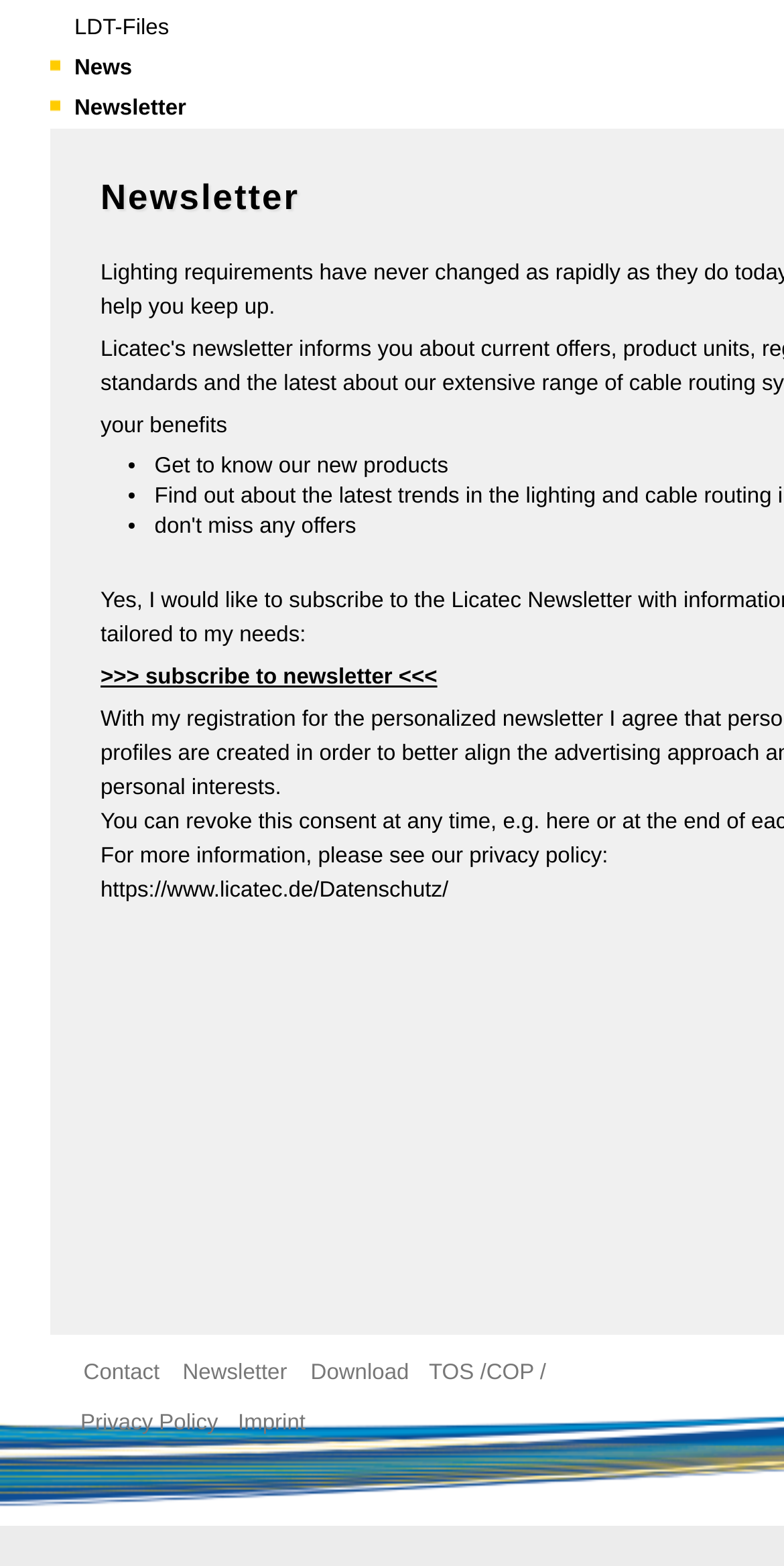Is the 'Contact' link in the top half of the webpage?
Respond to the question with a single word or phrase according to the image.

Yes